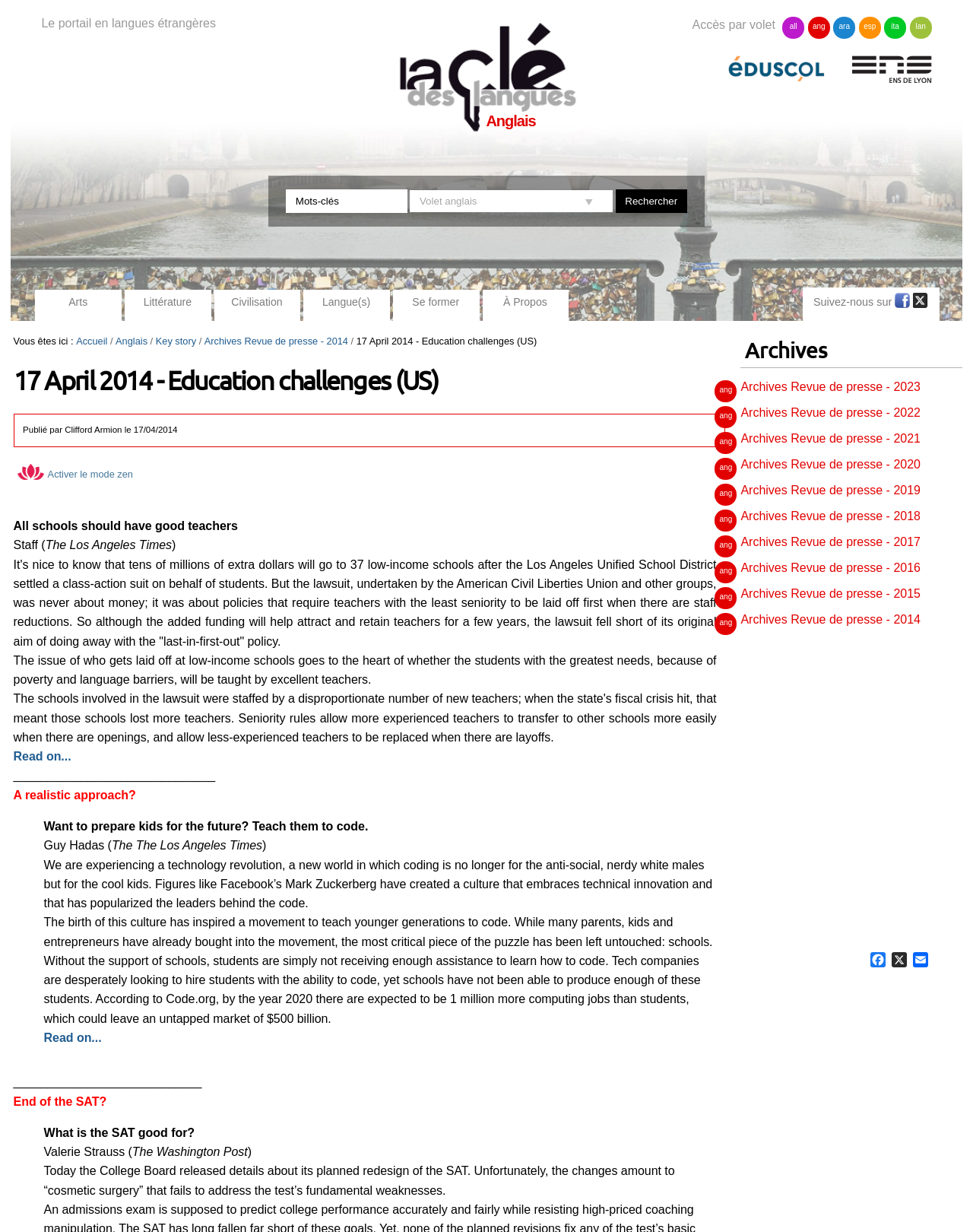Find and specify the bounding box coordinates that correspond to the clickable region for the instruction: "Contact us".

None